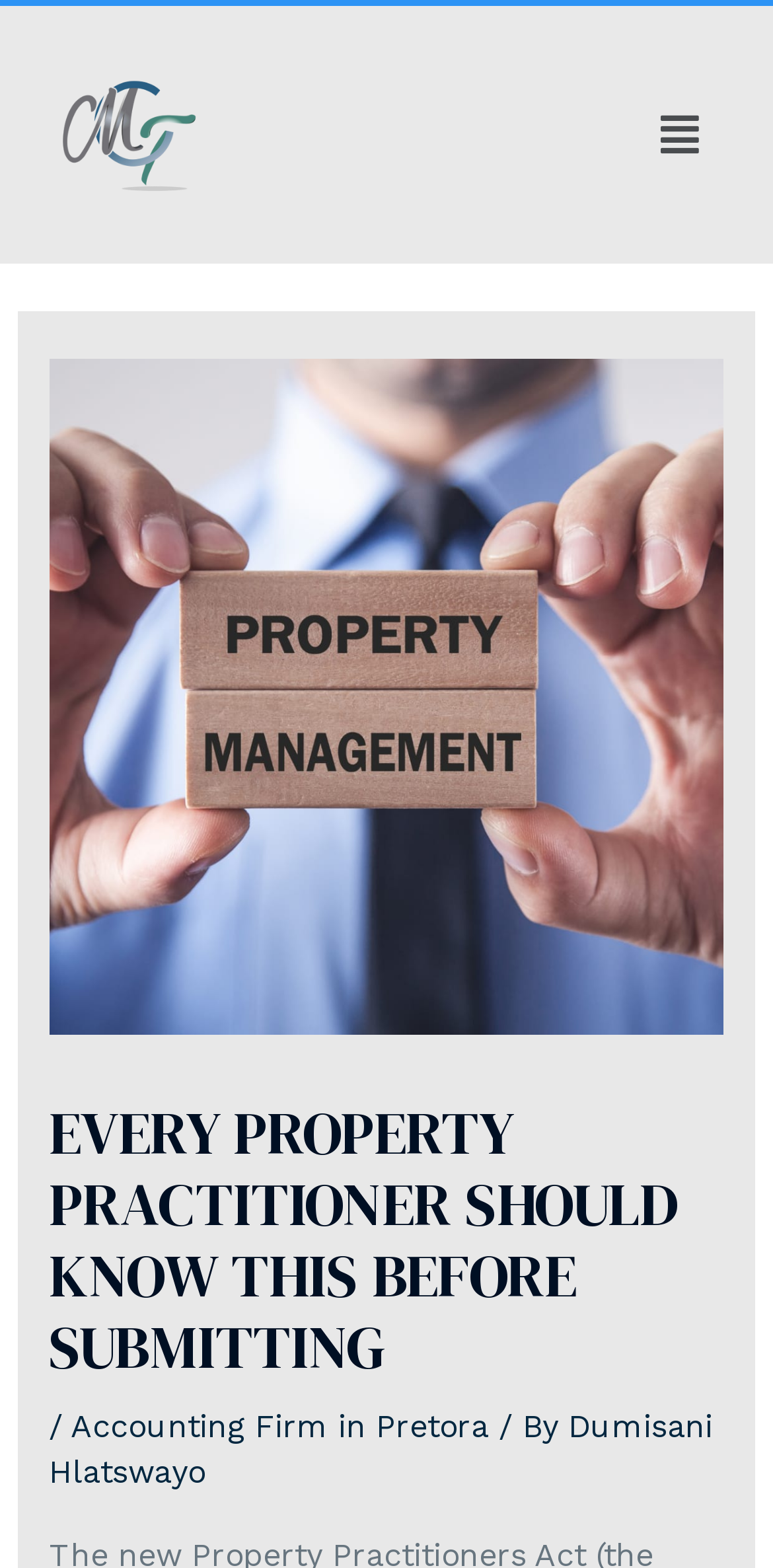Provide a short answer to the following question with just one word or phrase: What is the city where the accounting firm is located?

Pretora